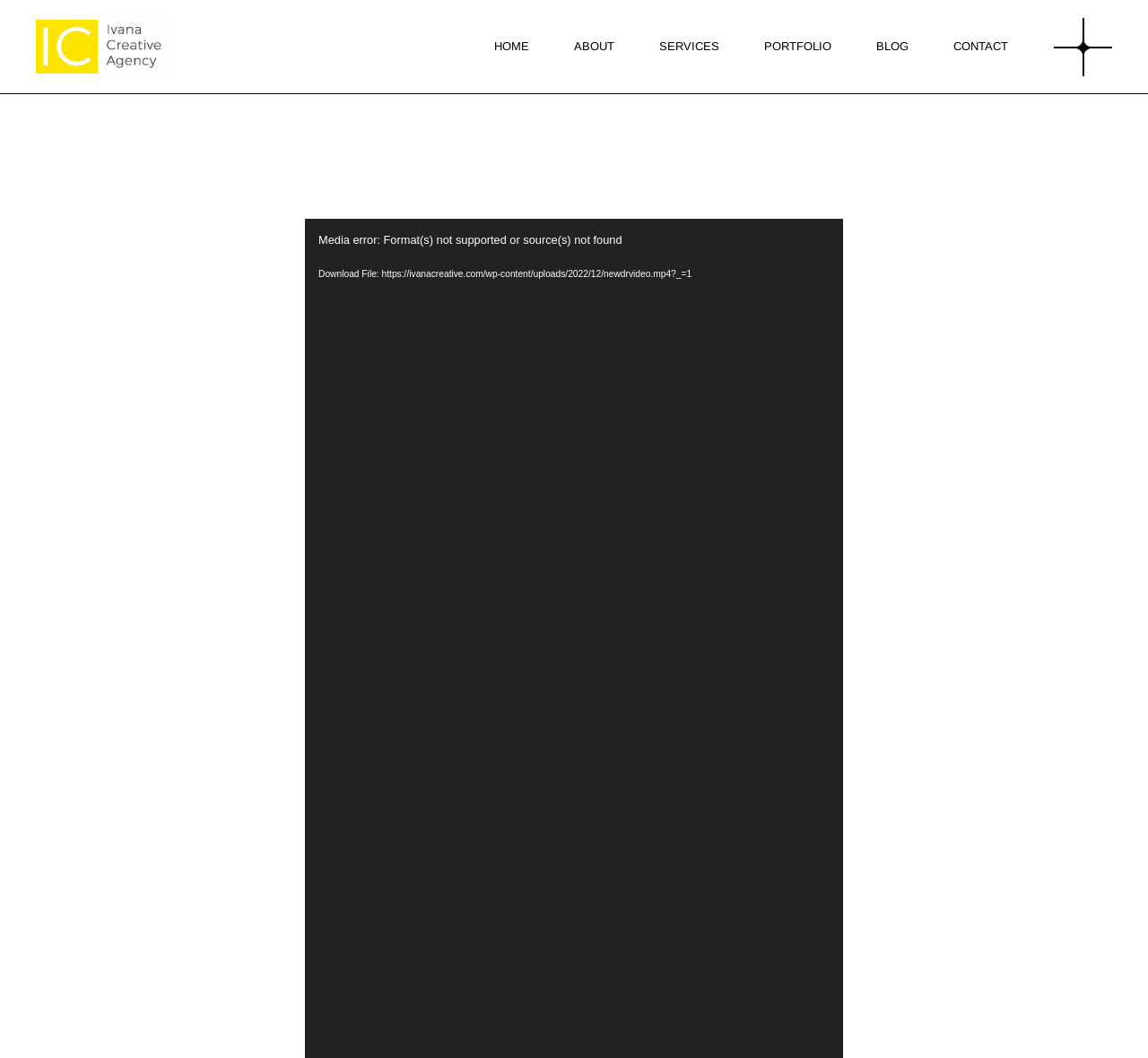Can you pinpoint the bounding box coordinates for the clickable element required for this instruction: "Click the HOME link"? The coordinates should be four float numbers between 0 and 1, i.e., [left, top, right, bottom].

[0.43, 0.0, 0.461, 0.088]